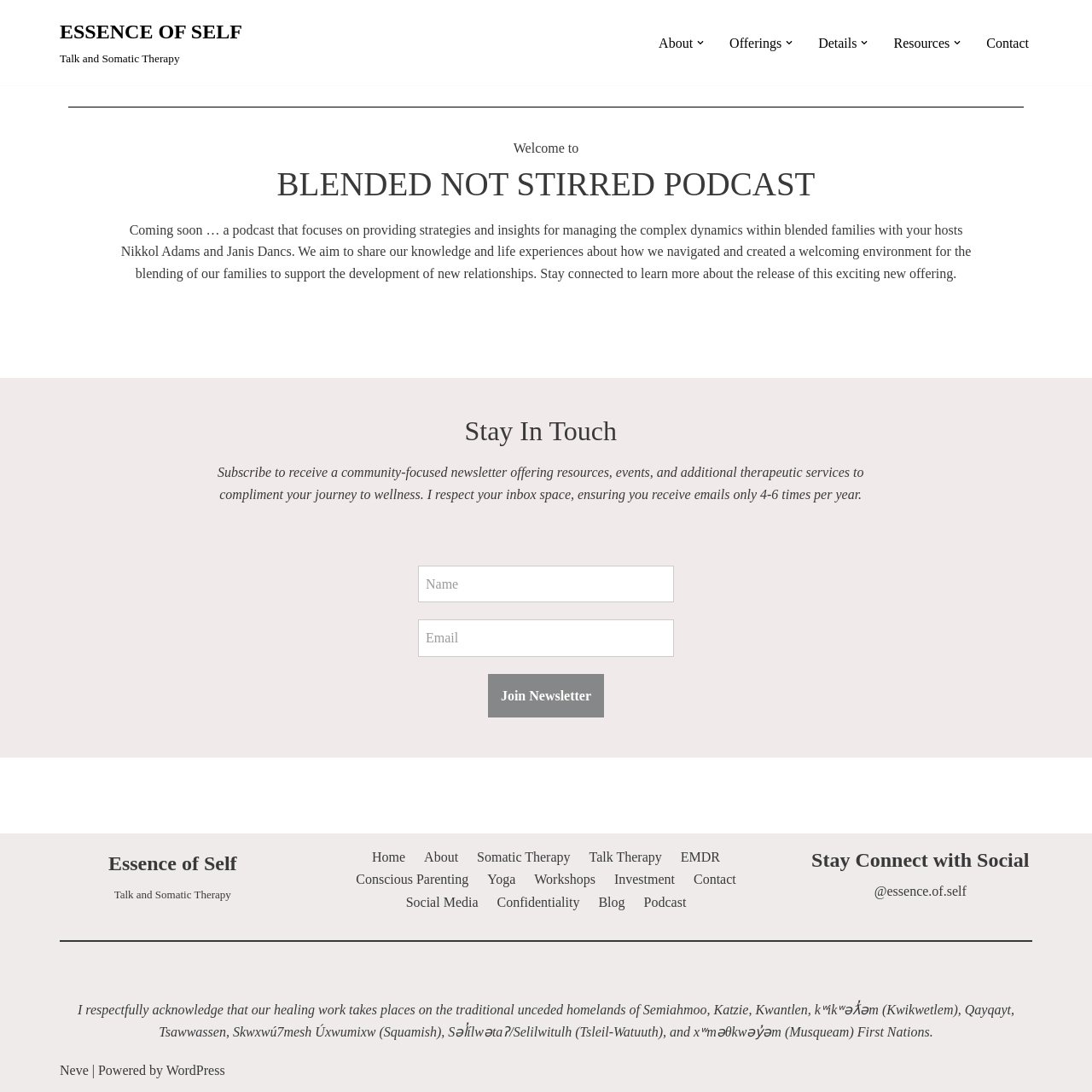What is the acknowledgement mentioned at the bottom of the webpage?
Give a thorough and detailed response to the question.

I found the answer by reading the StaticText 'I respectfully acknowledge that our healing work takes places on the traditional unceded homelands of...' at the bottom of the webpage.